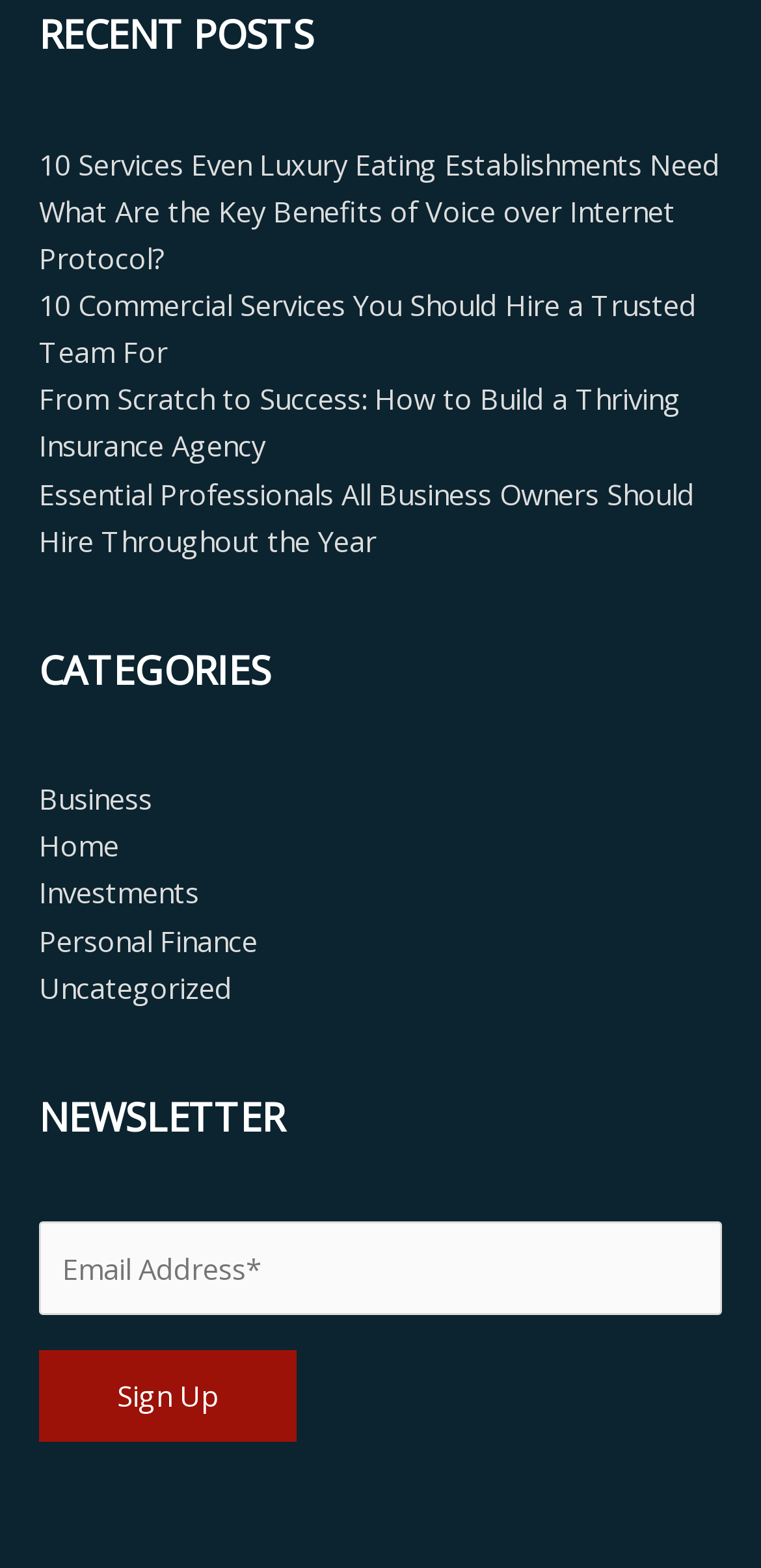Please study the image and answer the question comprehensively:
What is the category of the first link?

The first link is '10 Services Even Luxury Eating Establishments Need', and it is categorized under 'Business' since it is related to services required by luxury eating establishments.